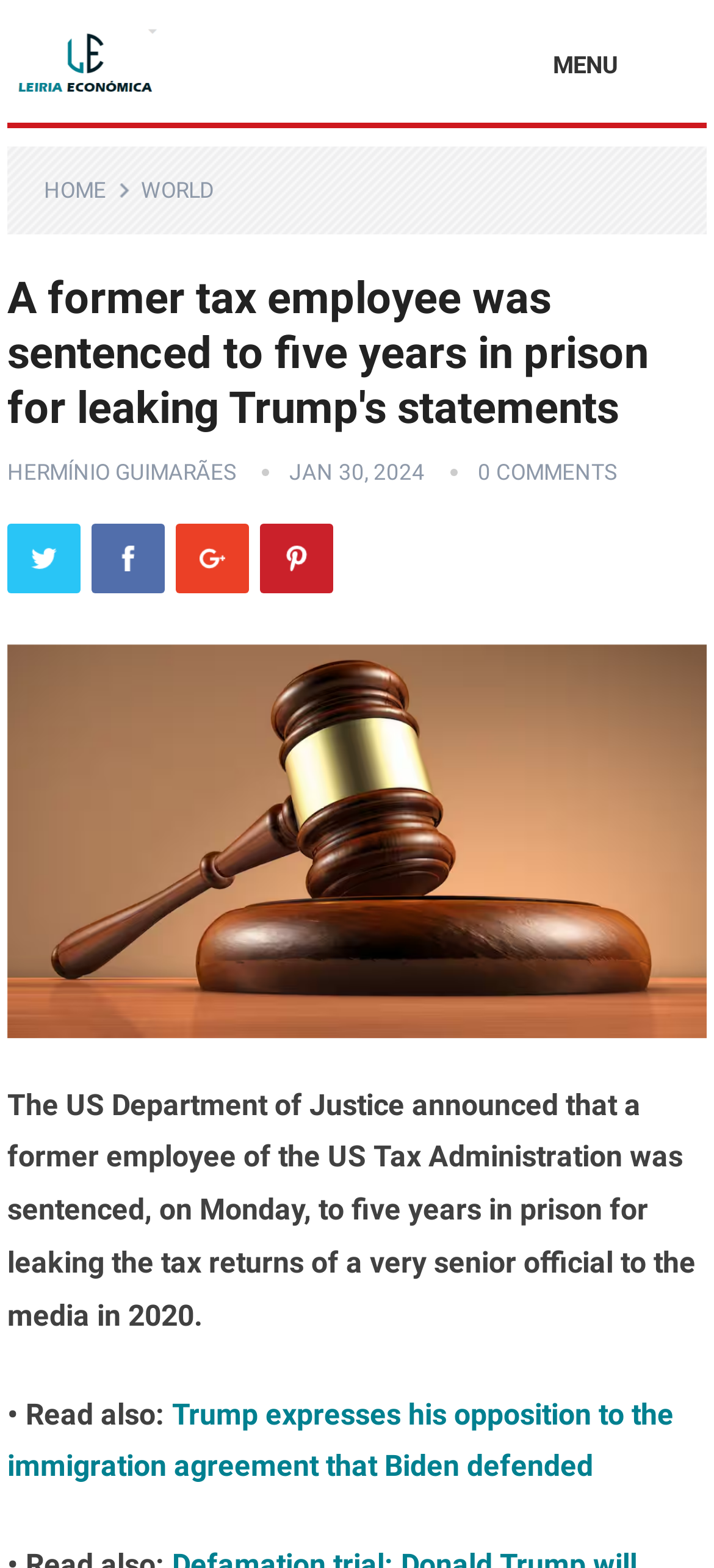What is the date of the article?
Using the visual information, answer the question in a single word or phrase.

JAN 30, 2024